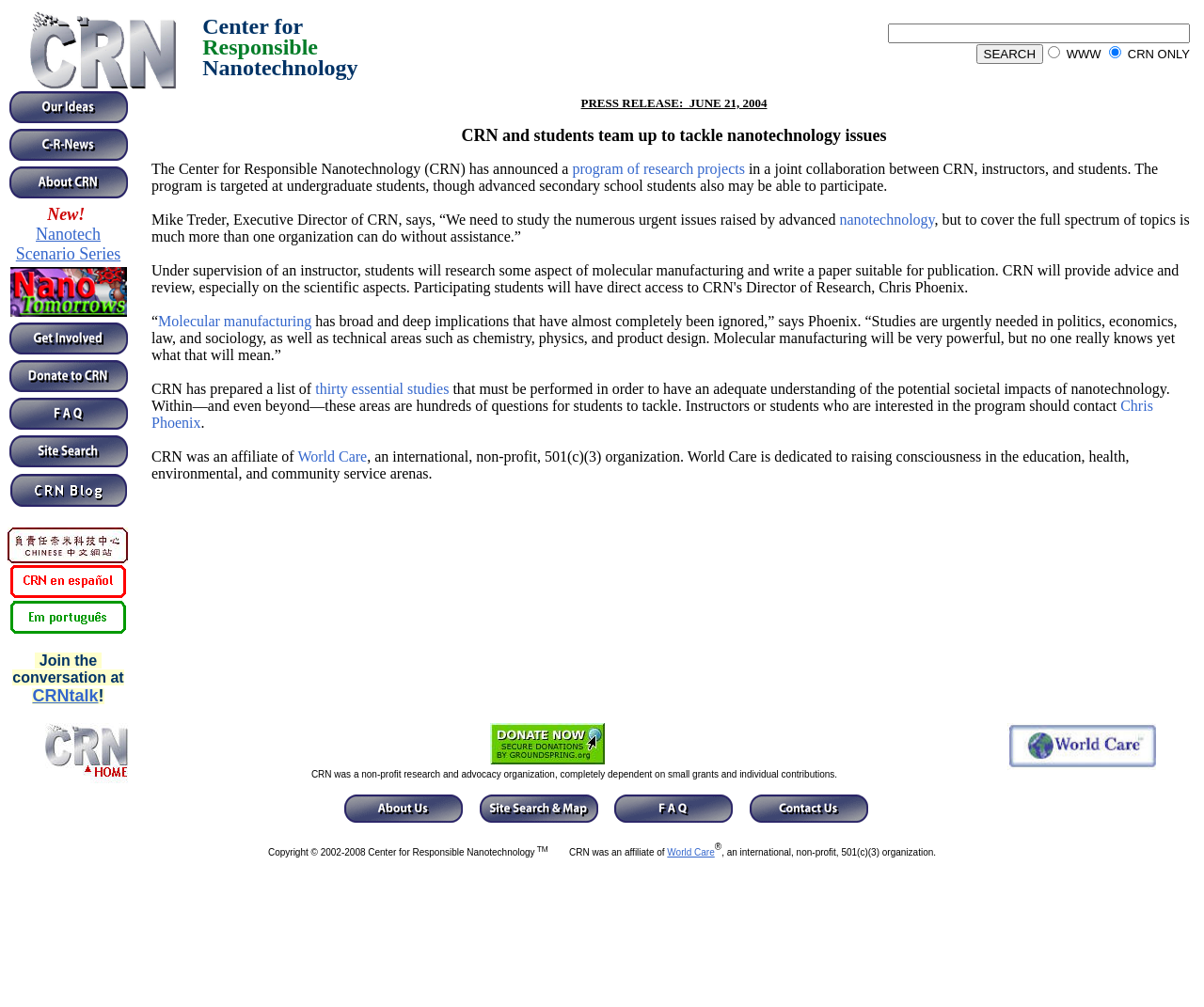Generate a thorough caption that explains the contents of the webpage.

The webpage is about the Center for Responsible Nanotechnology (CRN) and its collaboration with students to tackle nanotechnology issues. At the top of the page, there is a header section with a logo, a search bar, and a navigation menu. The logo is located on the left, followed by the search bar, and then the navigation menu with options like "Research Results, Positions & Published Papers", "News, Events, Updates & Press Releases", and more.

Below the header section, there is a main content area with a press release titled "CRN and students team up to tackle nanotechnology issues". The press release announces a program of research projects in collaboration with CRN, instructors, and students. The program aims to study the urgent issues raised by advanced nanotechnology, and students will research and write papers on various aspects of molecular manufacturing under the supervision of an instructor.

The press release also quotes Mike Treder, Executive Director of CRN, and Chris Phoenix, Director of Research, discussing the importance of studying the implications of nanotechnology. There are links to related topics, such as "program of research projects", "nanotechnology", "Molecular manufacturing", and "thirty essential studies".

At the bottom of the page, there is a footer section with a copyright notice and a statement about CRN being an affiliate of World Care, an international non-profit organization.

Overall, the webpage has a simple and organized layout, with a focus on presenting information about CRN's research program and its collaboration with students.